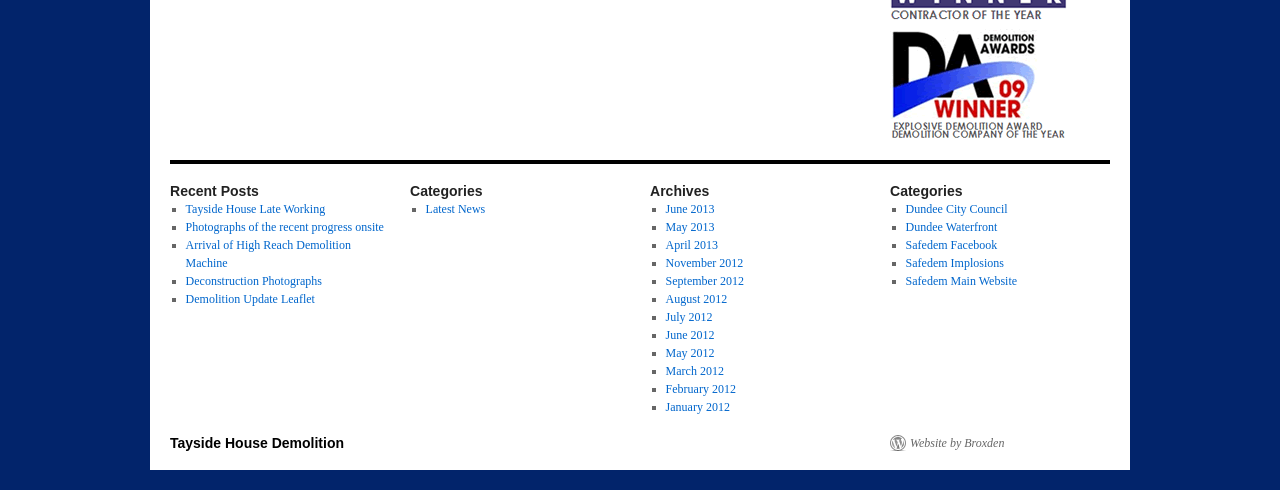Provide a single word or phrase to answer the given question: 
How many archives are listed by month?

12